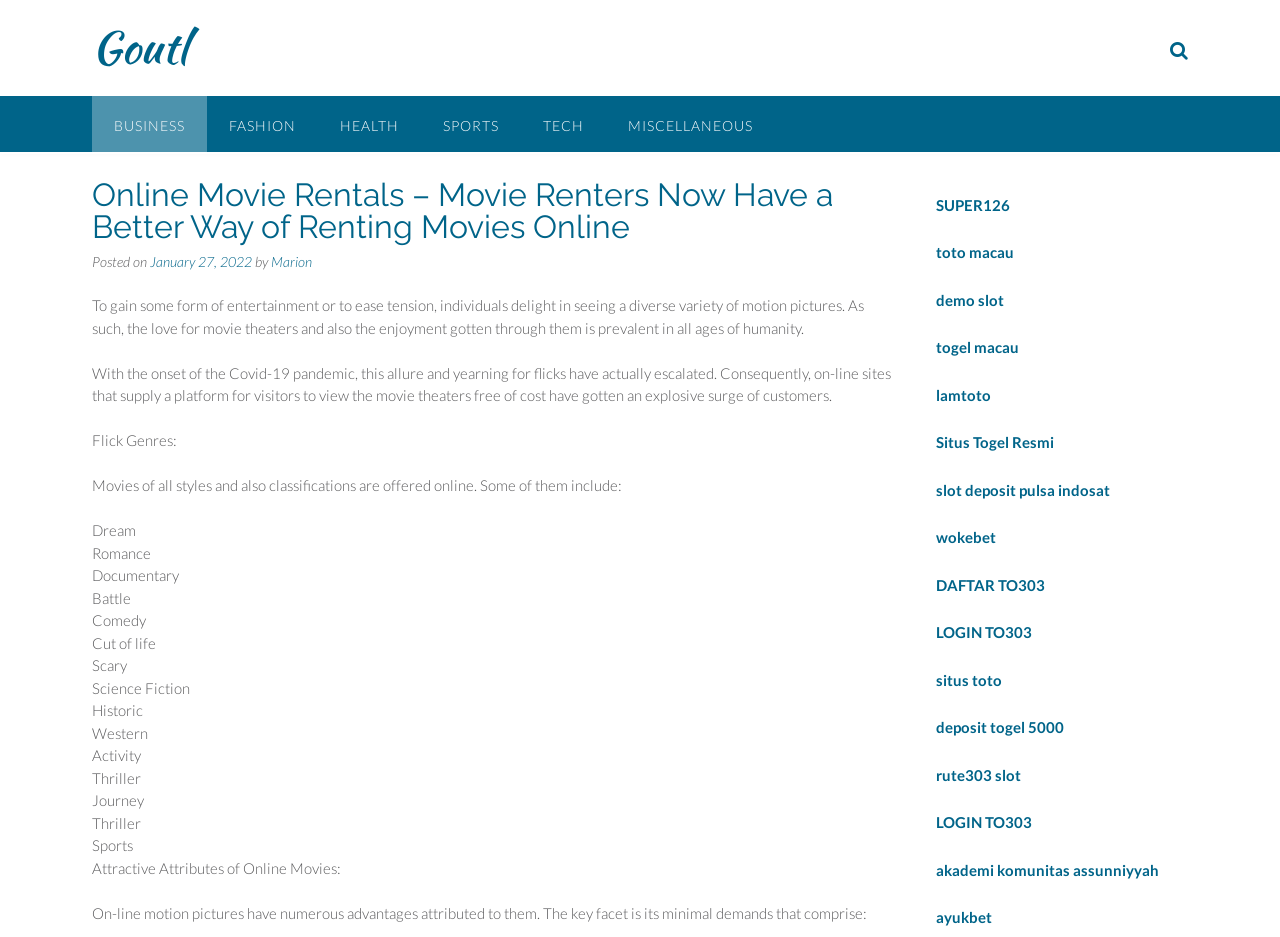Please identify the bounding box coordinates of the area that needs to be clicked to fulfill the following instruction: "Check out FASHION."

[0.162, 0.102, 0.248, 0.162]